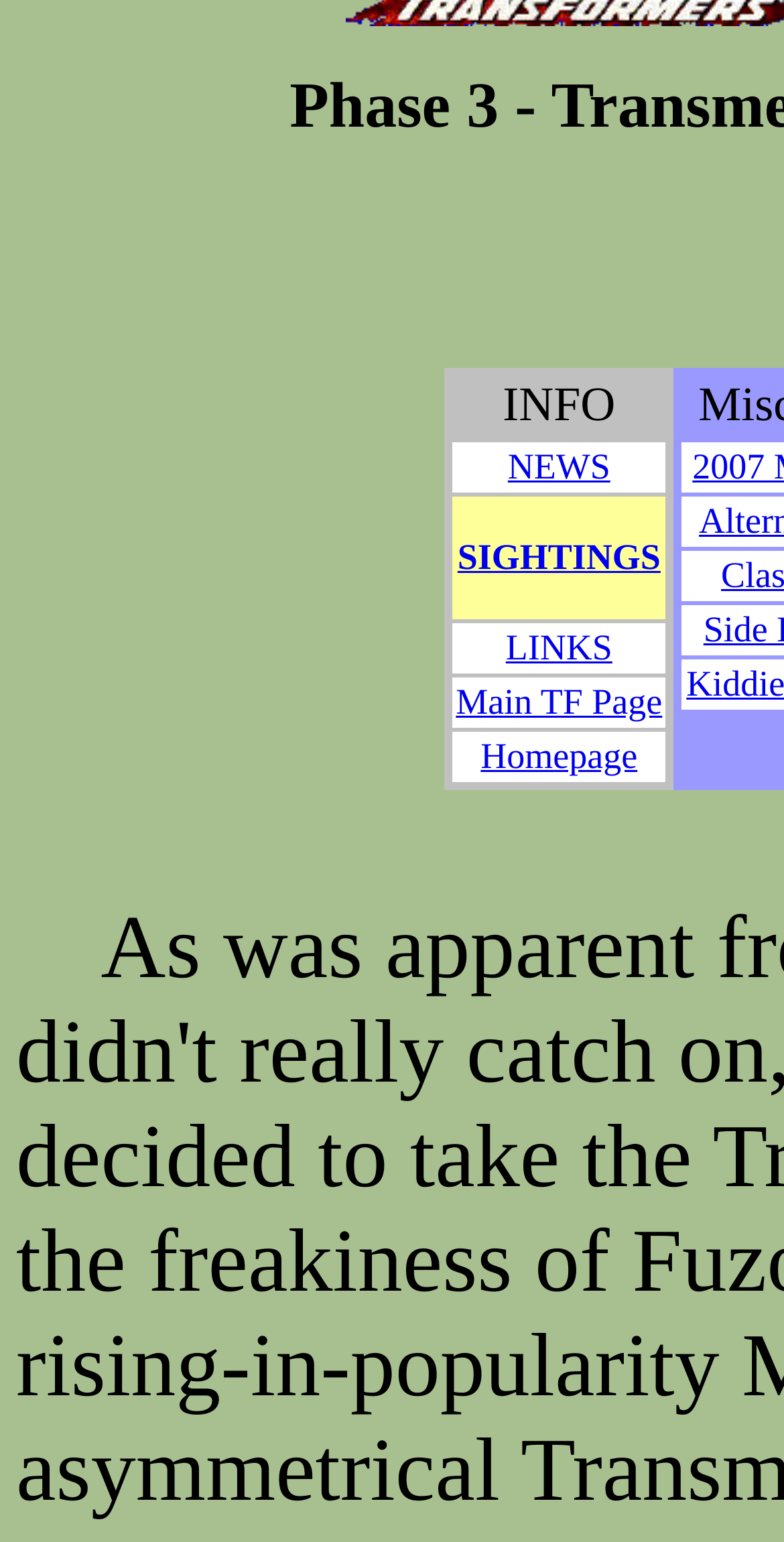From the screenshot, find the bounding box of the UI element matching this description: "LINKS". Supply the bounding box coordinates in the form [left, top, right, bottom], each a float between 0 and 1.

[0.645, 0.406, 0.781, 0.432]